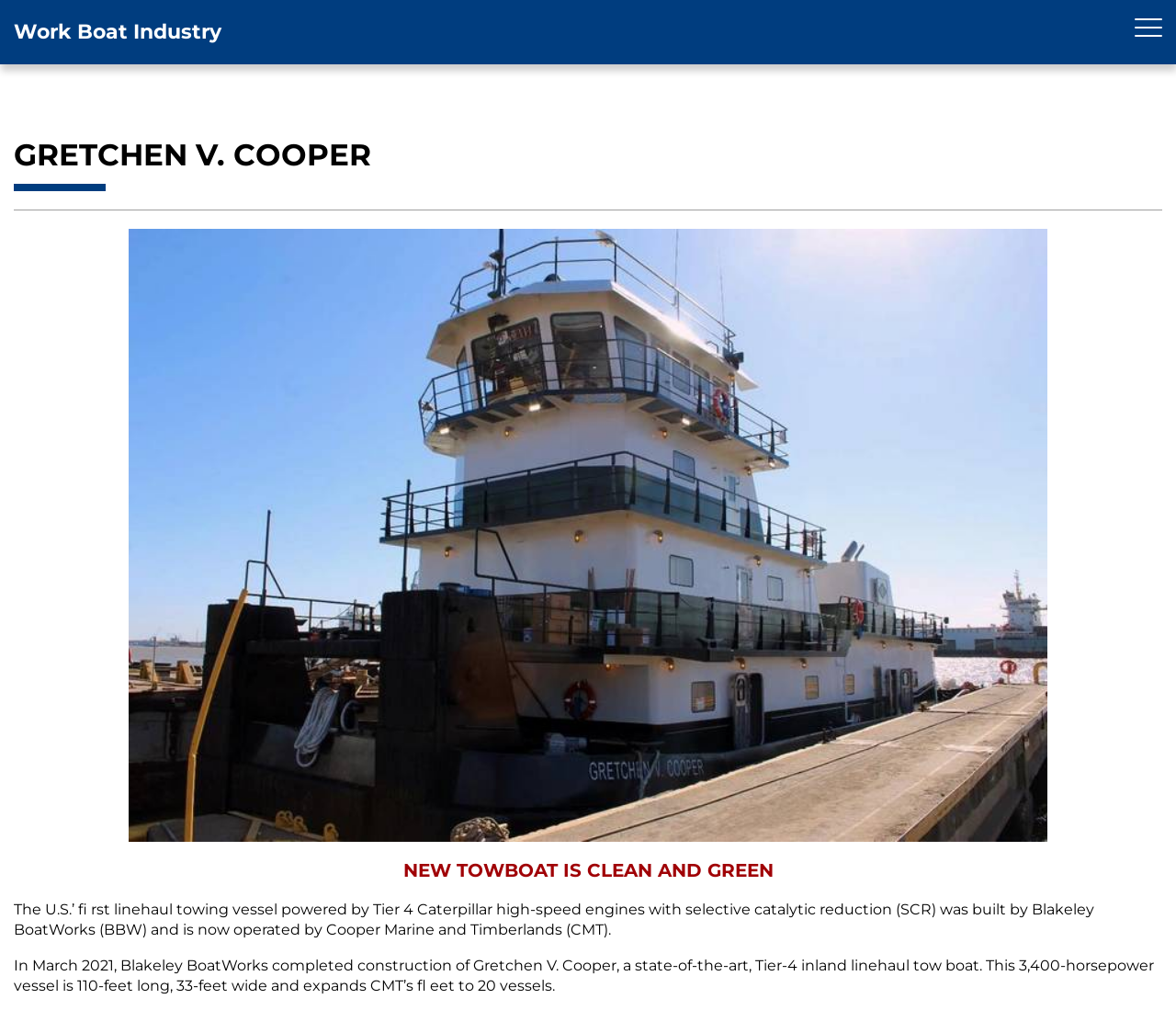Provide the bounding box coordinates of the HTML element described as: "Work Boat Industry". The bounding box coordinates should be four float numbers between 0 and 1, i.e., [left, top, right, bottom].

[0.012, 0.02, 0.188, 0.043]